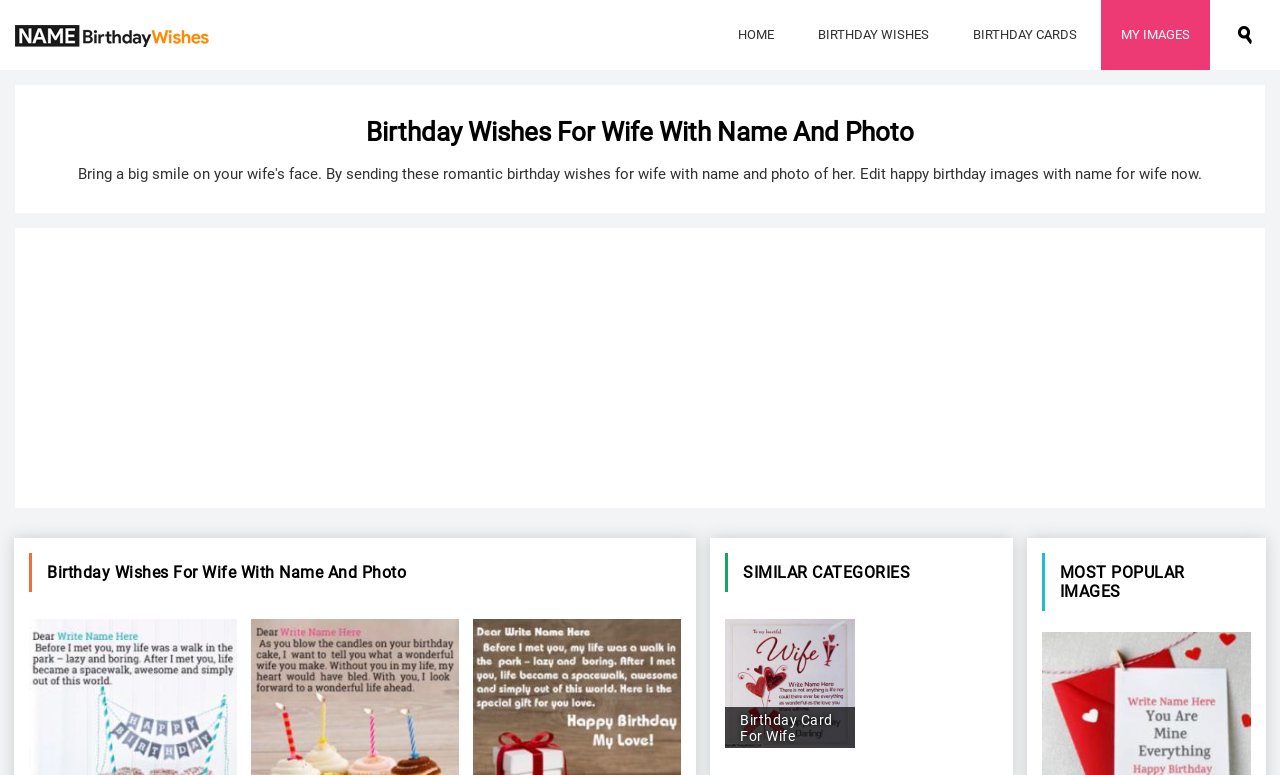Please provide a comprehensive answer to the question based on the screenshot: What type of content is available under 'MOST POPULAR IMAGES'?

The heading 'MOST POPULAR IMAGES' suggests that this section of the webpage contains a collection of popular images, likely related to birthday celebrations or romantic wishes.